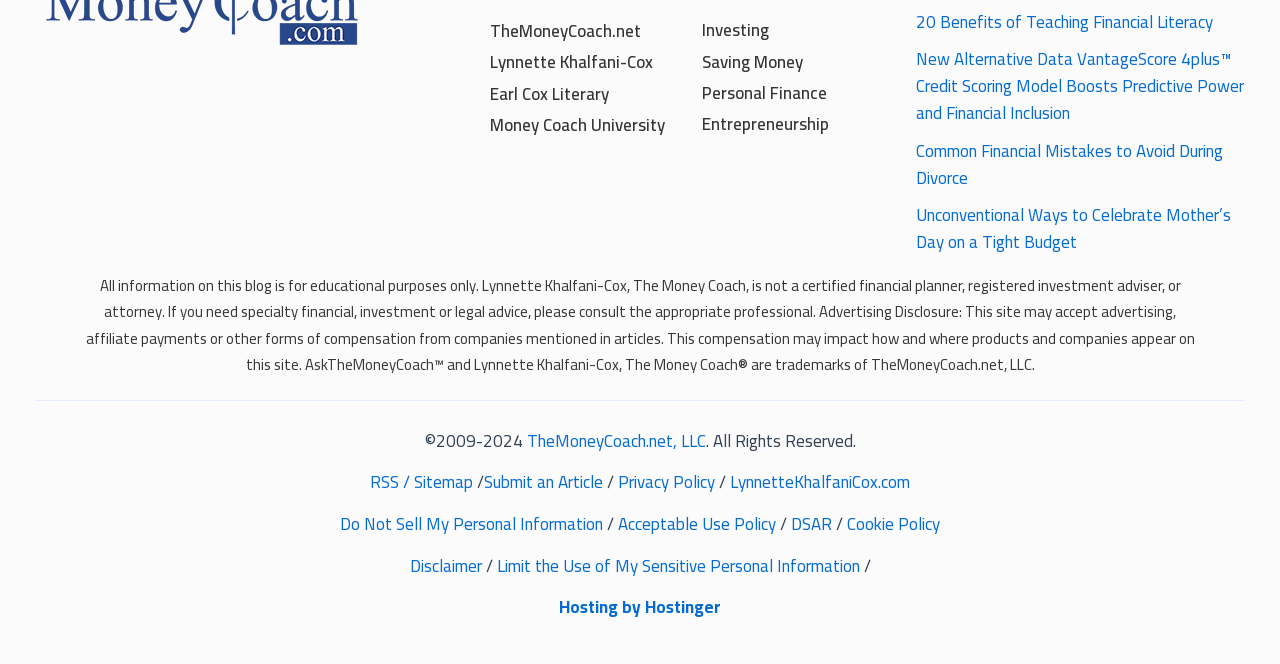Point out the bounding box coordinates of the section to click in order to follow this instruction: "Read about 20 Benefits of Teaching Financial Literacy".

[0.715, 0.009, 0.947, 0.057]